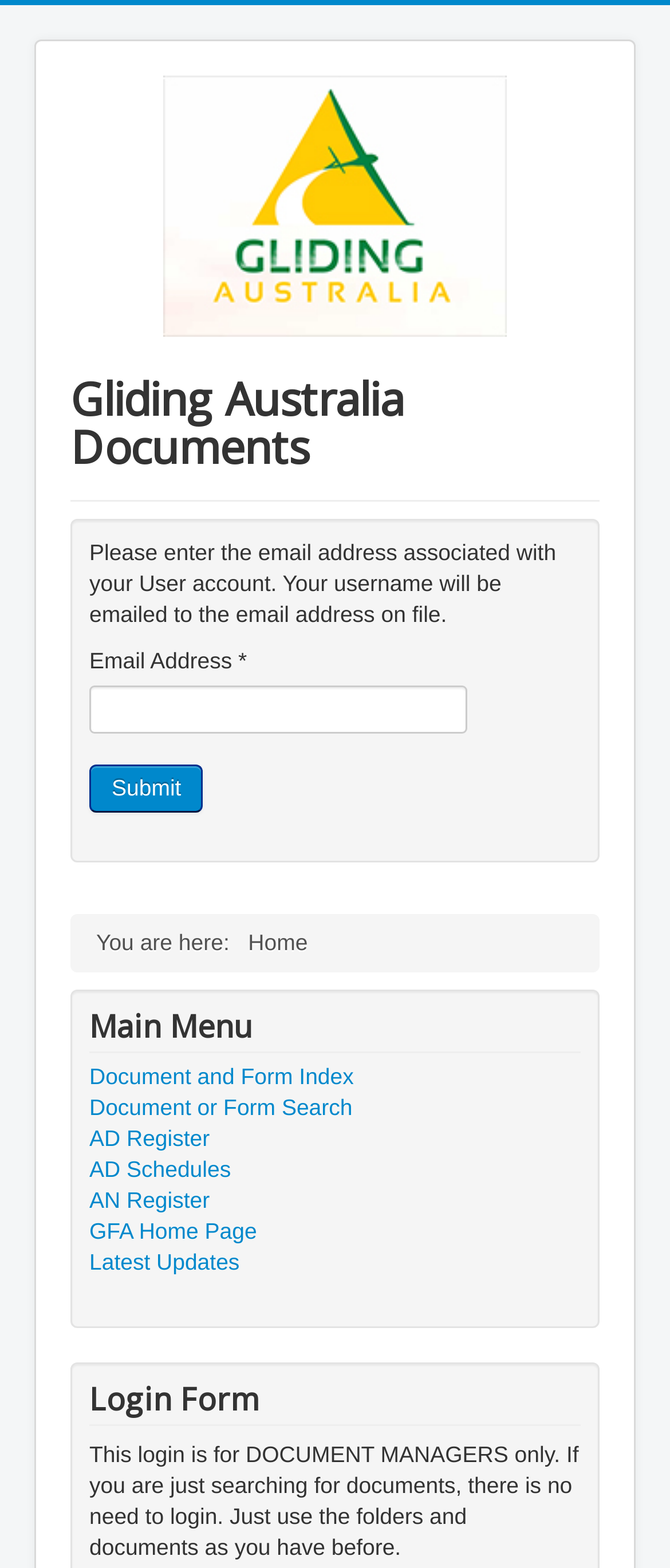Pinpoint the bounding box coordinates of the clickable area needed to execute the instruction: "Enter email address". The coordinates should be specified as four float numbers between 0 and 1, i.e., [left, top, right, bottom].

[0.133, 0.437, 0.697, 0.468]